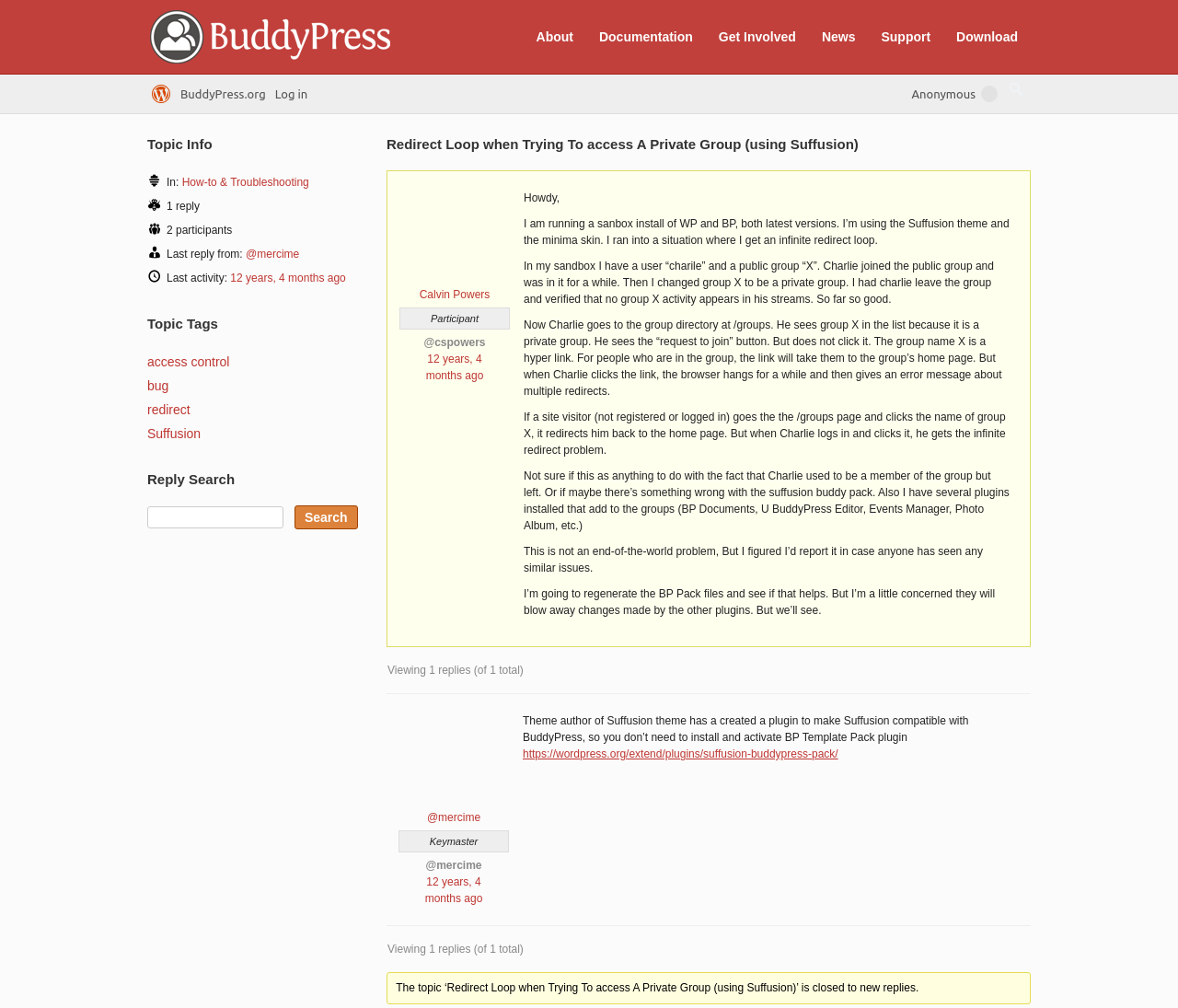Indicate the bounding box coordinates of the element that needs to be clicked to satisfy the following instruction: "Learn more about Witches Brew Fryd Halloween Flavor". The coordinates should be four float numbers between 0 and 1, i.e., [left, top, right, bottom].

None